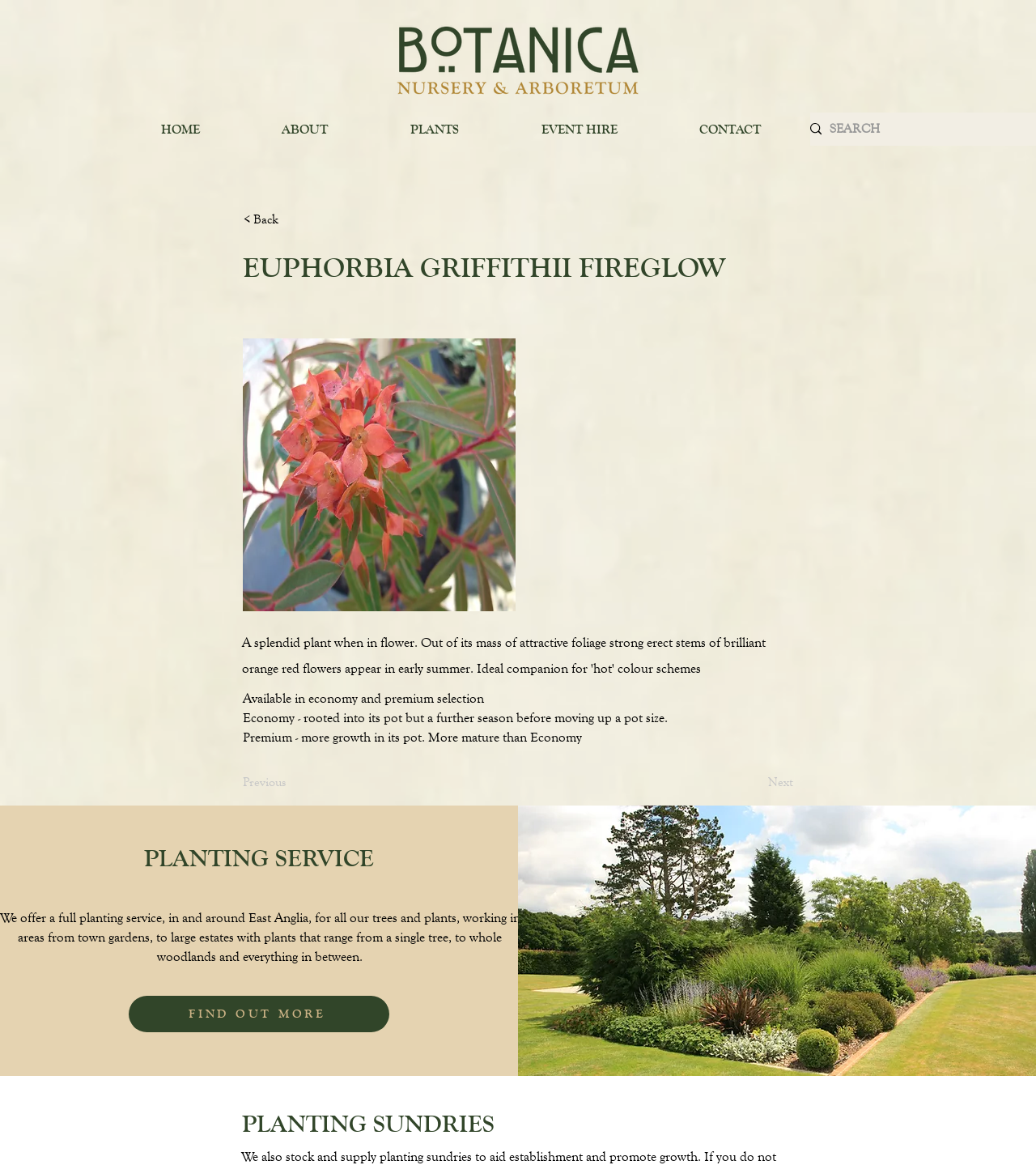Please give a short response to the question using one word or a phrase:
What is the image below the 'PLANTING SERVICE' heading?

border planting 3.jpg